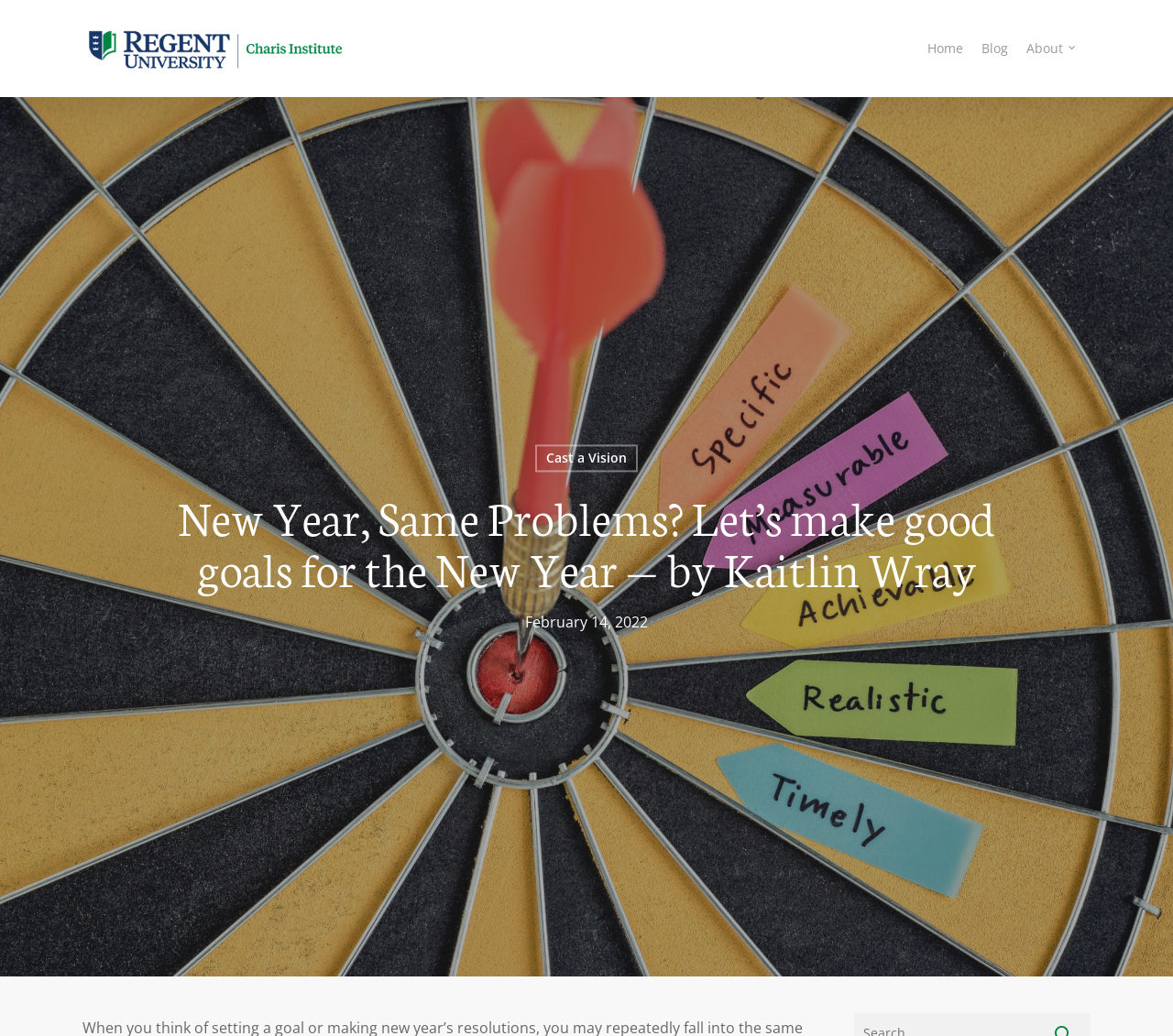Please answer the following question using a single word or phrase: 
What is the purpose of the webpage?

To help with setting goals